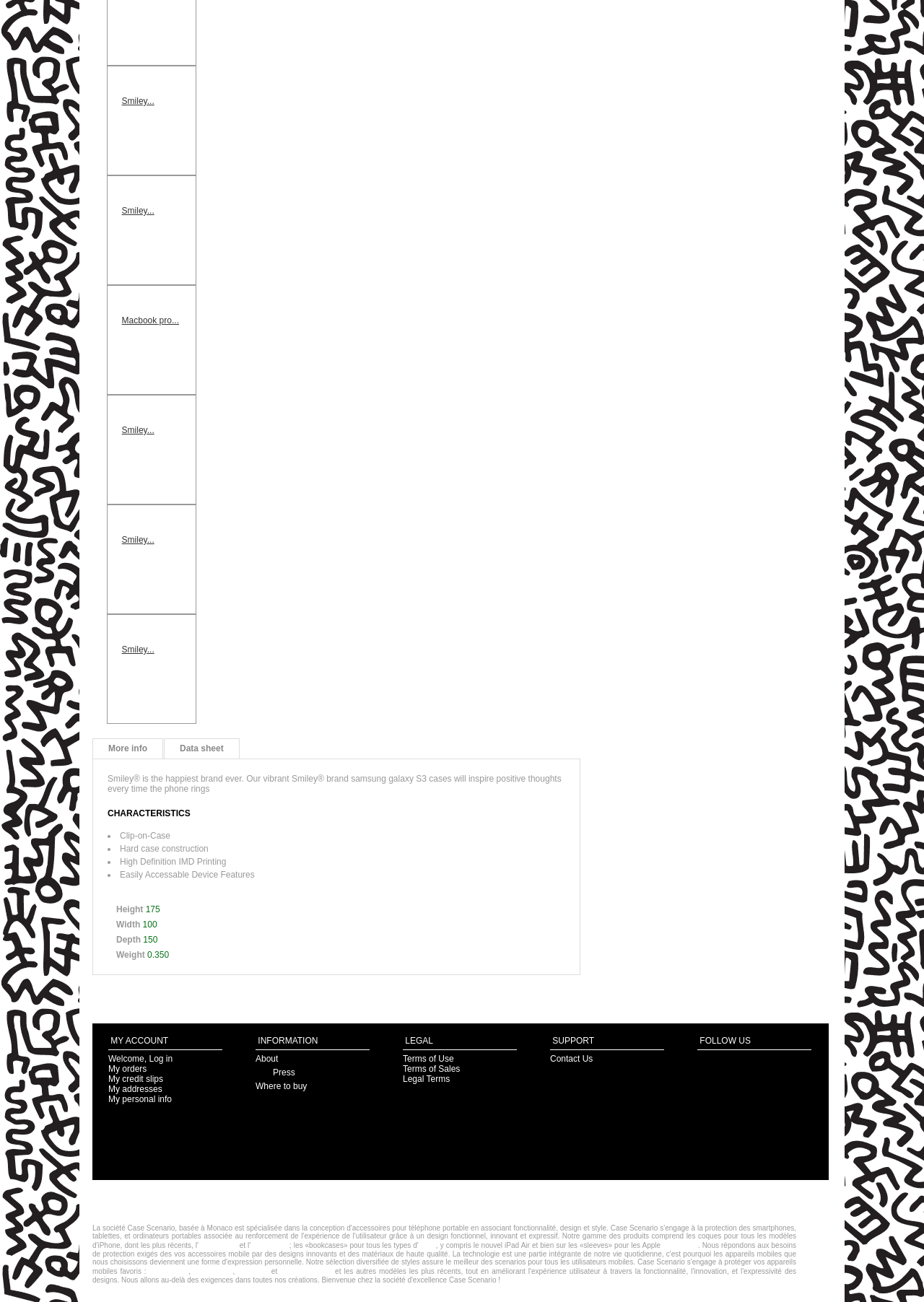What is the purpose of the 'More info' link?
Refer to the image and give a detailed answer to the question.

The purpose of the 'More info' link is to provide more information about the product, as it is placed next to the product image and description.